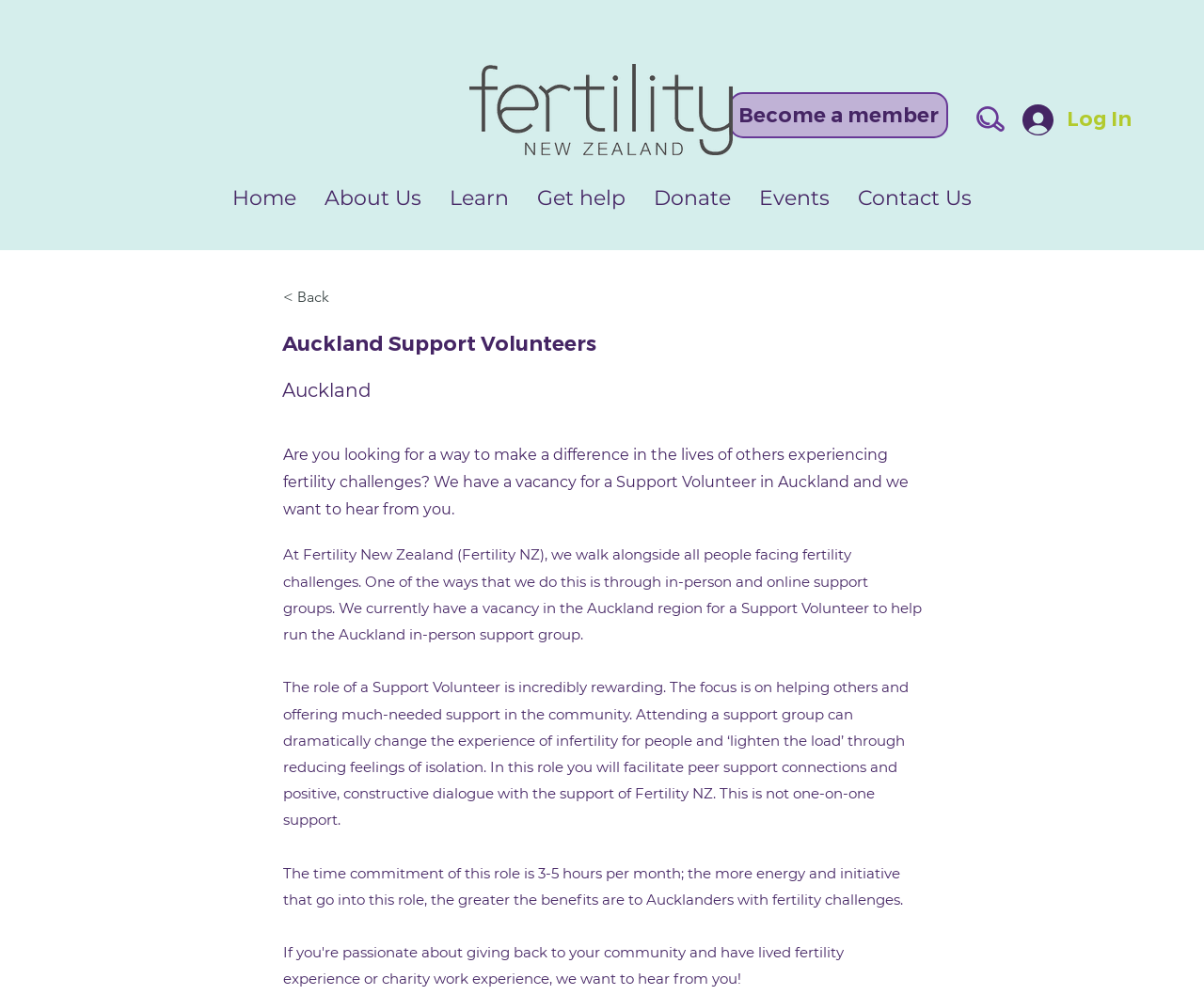Identify the bounding box coordinates for the UI element that matches this description: "Become a member".

[0.605, 0.093, 0.788, 0.139]